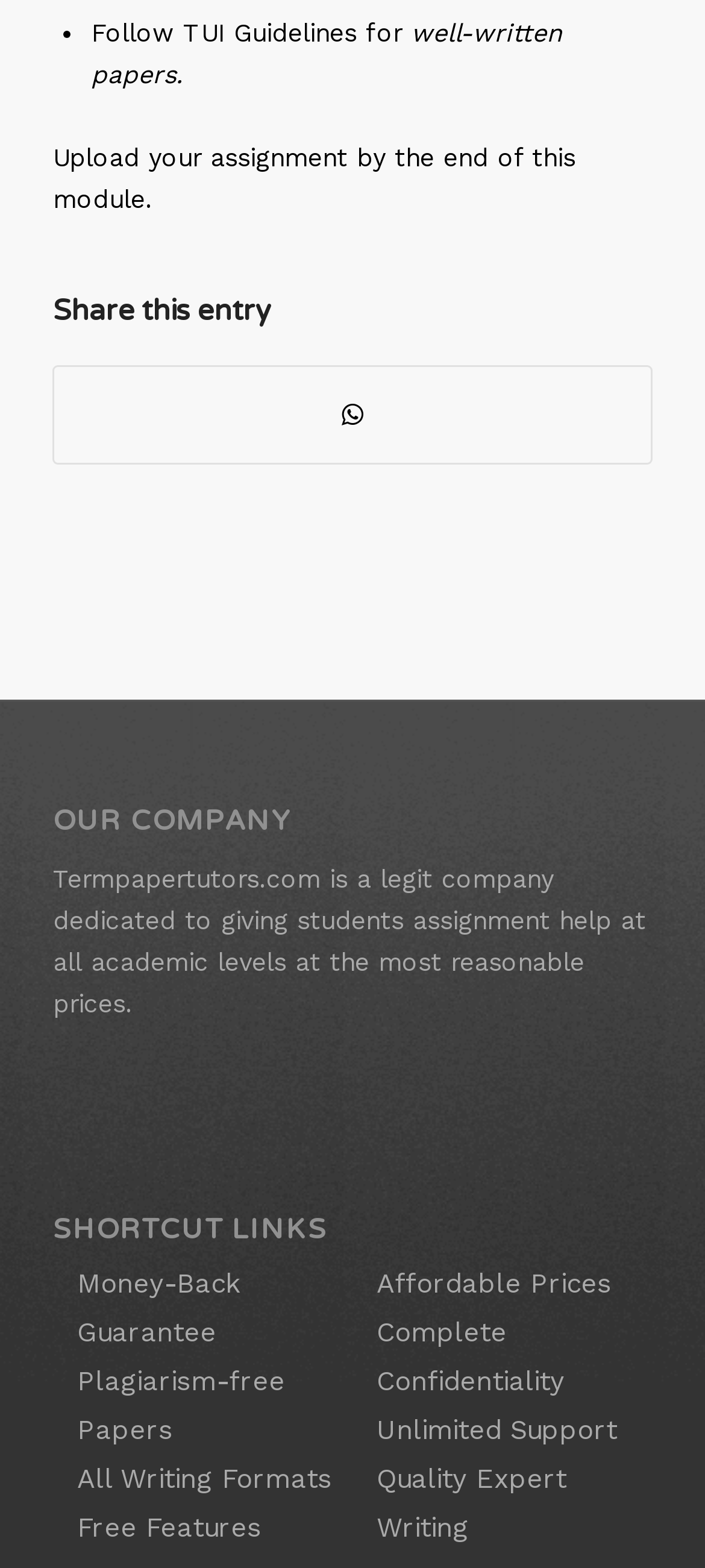What is the company's goal?
Utilize the information in the image to give a detailed answer to the question.

The company's goal can be inferred from the text 'Termpapertutors.com is a legit company dedicated to giving students assignment help at all academic levels at the most reasonable prices.' which is located under the 'OUR COMPANY' heading.